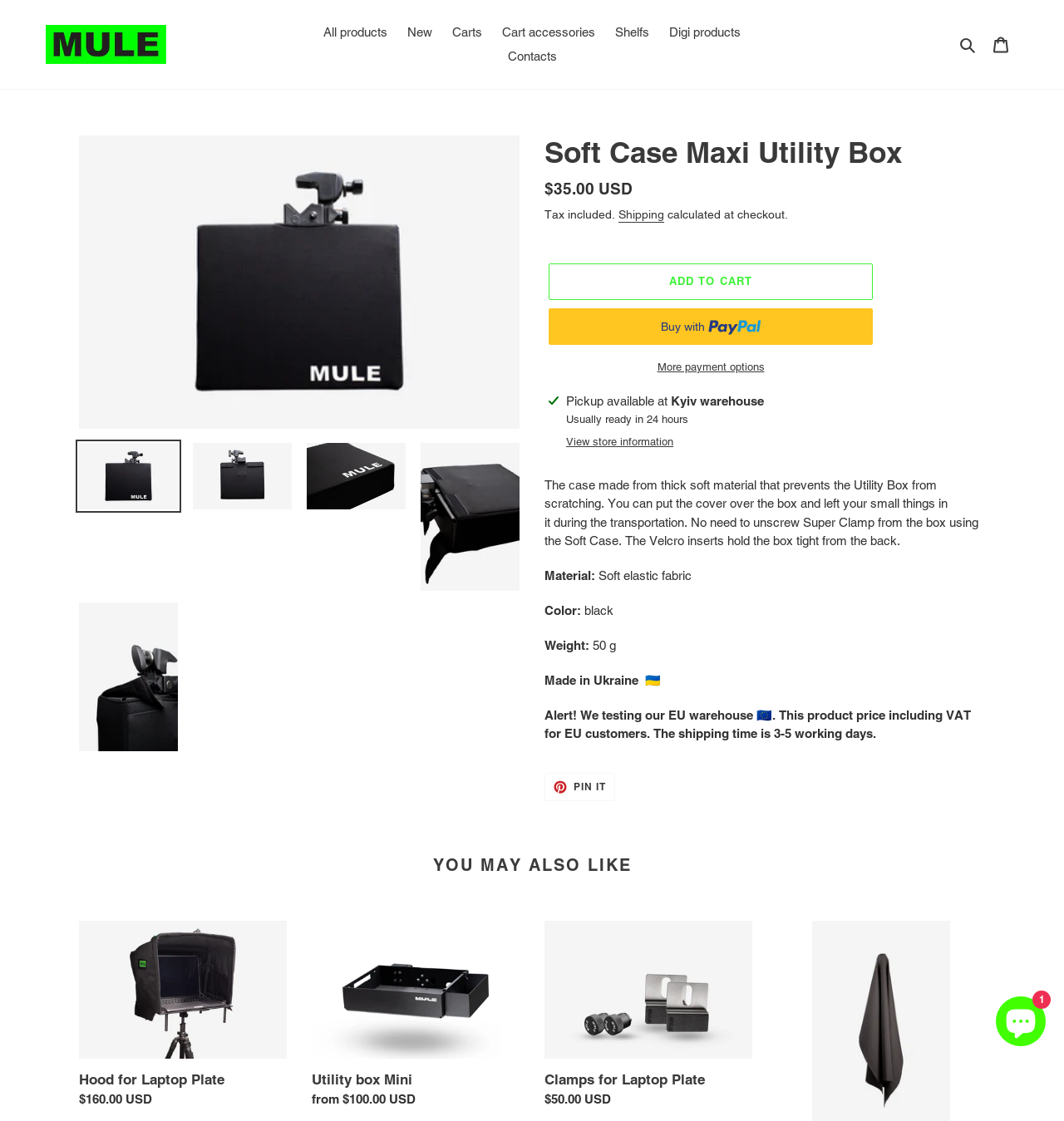Identify the bounding box coordinates of the clickable region necessary to fulfill the following instruction: "Add the product to cart". The bounding box coordinates should be four float numbers between 0 and 1, i.e., [left, top, right, bottom].

[0.516, 0.235, 0.82, 0.267]